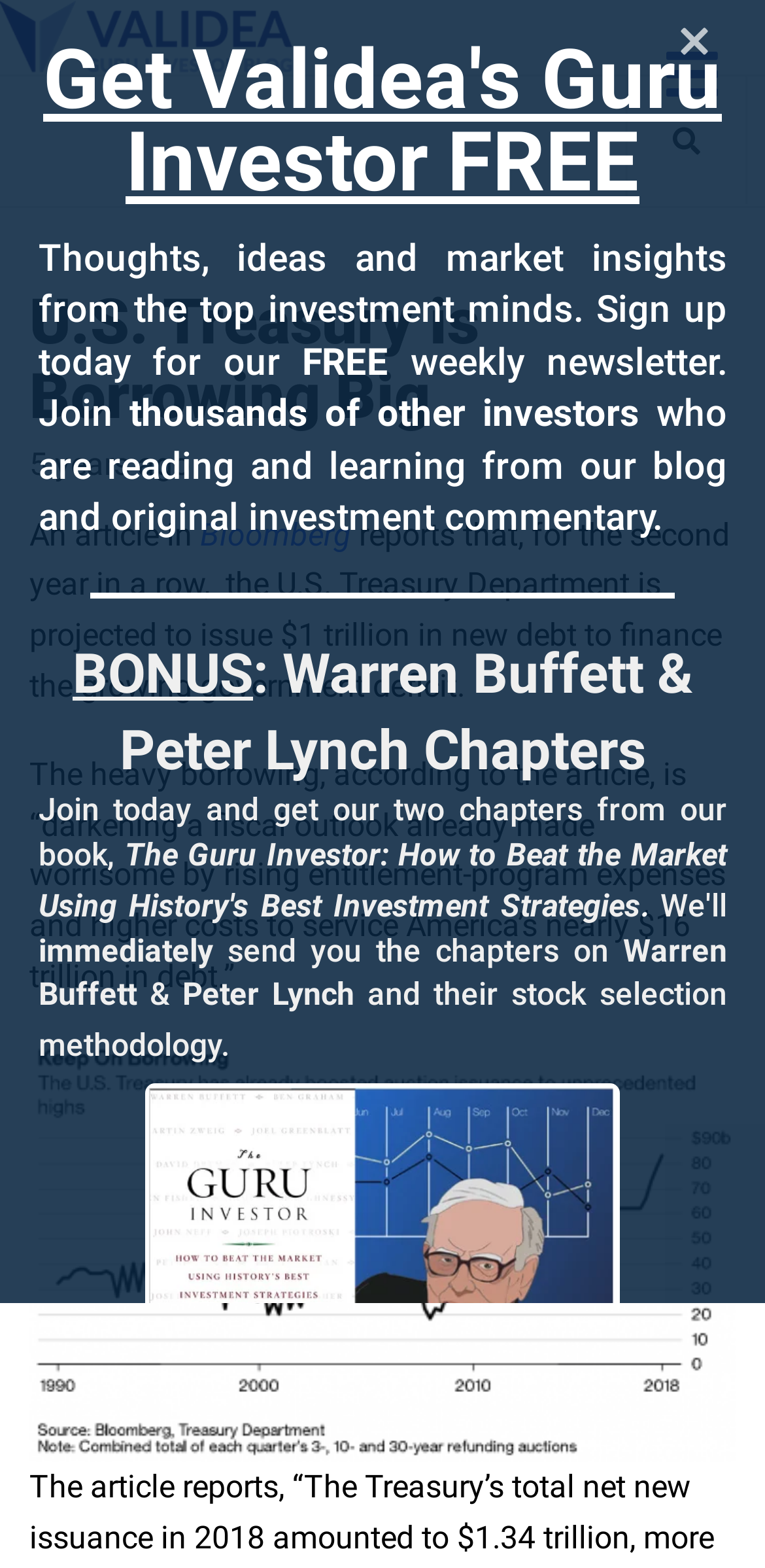What is the source of the article?
Can you provide a detailed and comprehensive answer to the question?

The text mentions that the article is from Bloomberg, which is a reputable news source.